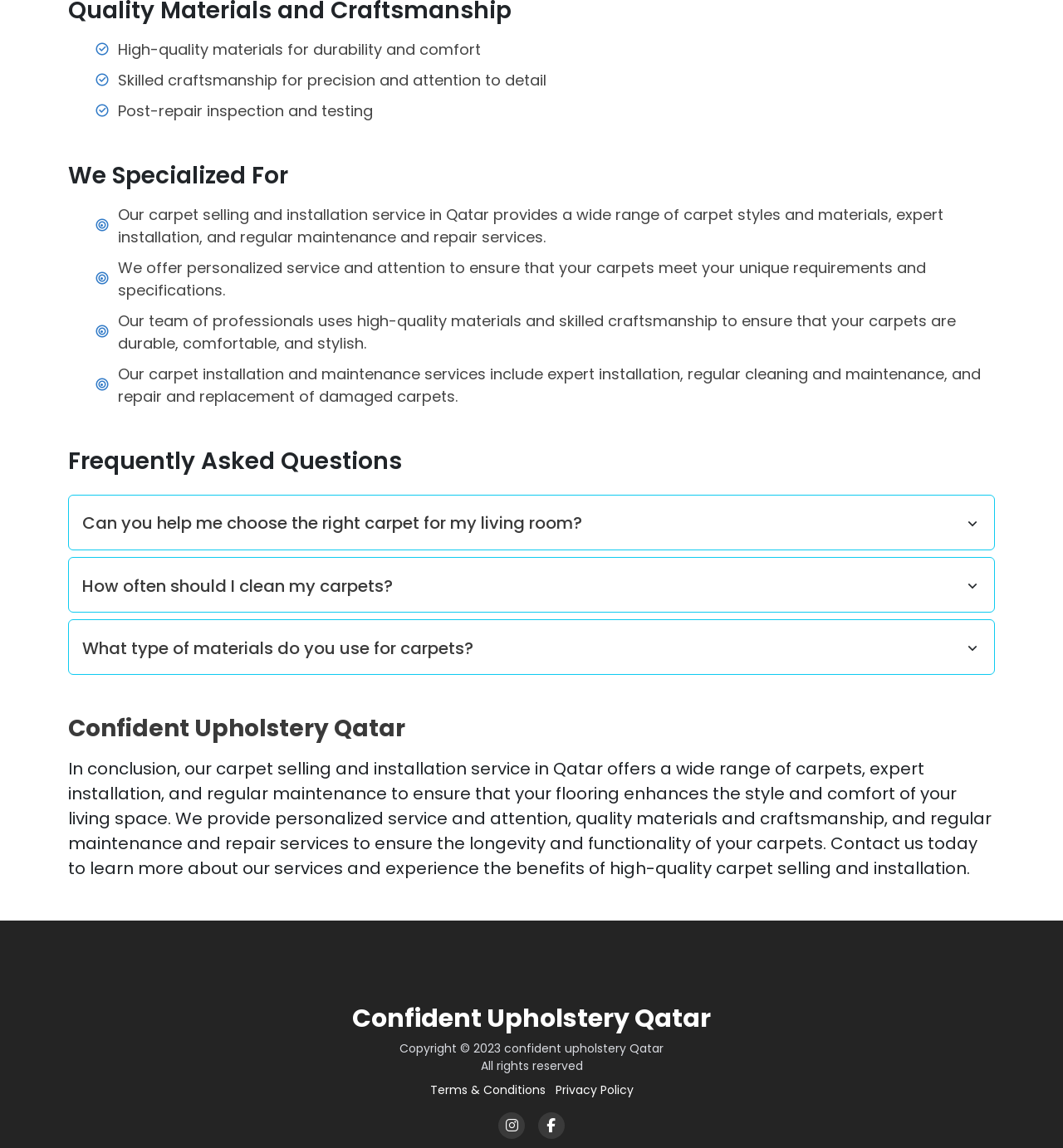What is the main service offered by Confident Upholstery Qatar?
Provide an in-depth and detailed answer to the question.

Based on the webpage content, it is clear that Confident Upholstery Qatar provides carpet selling and installation services, including expert installation, regular maintenance, and repair services. This is evident from the text 'Our carpet selling and installation service in Qatar provides a wide range of carpet styles and materials, expert installation, and regular maintenance and repair services.'